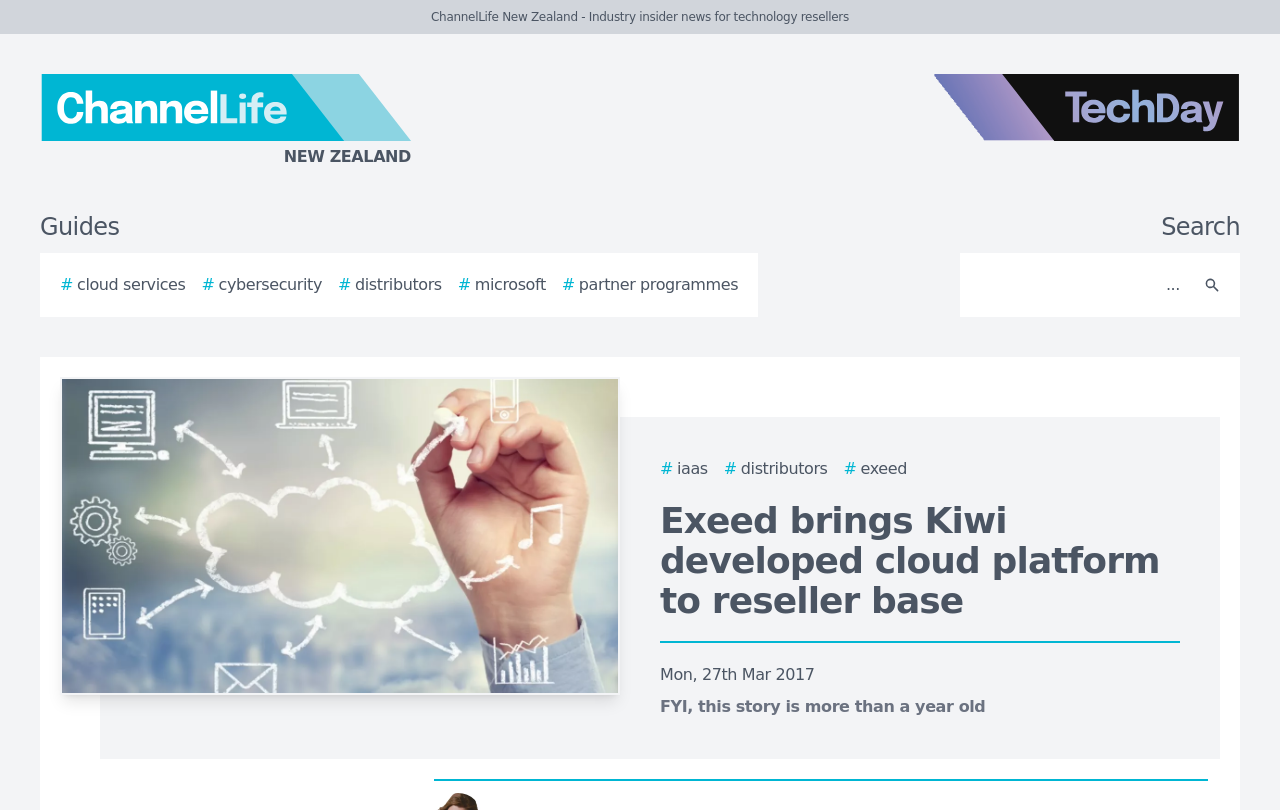What is the topic of the story?
Could you please answer the question thoroughly and with as much detail as possible?

I determined the topic of the story by reading the heading 'Exeed brings Kiwi developed cloud platform to reseller base'.